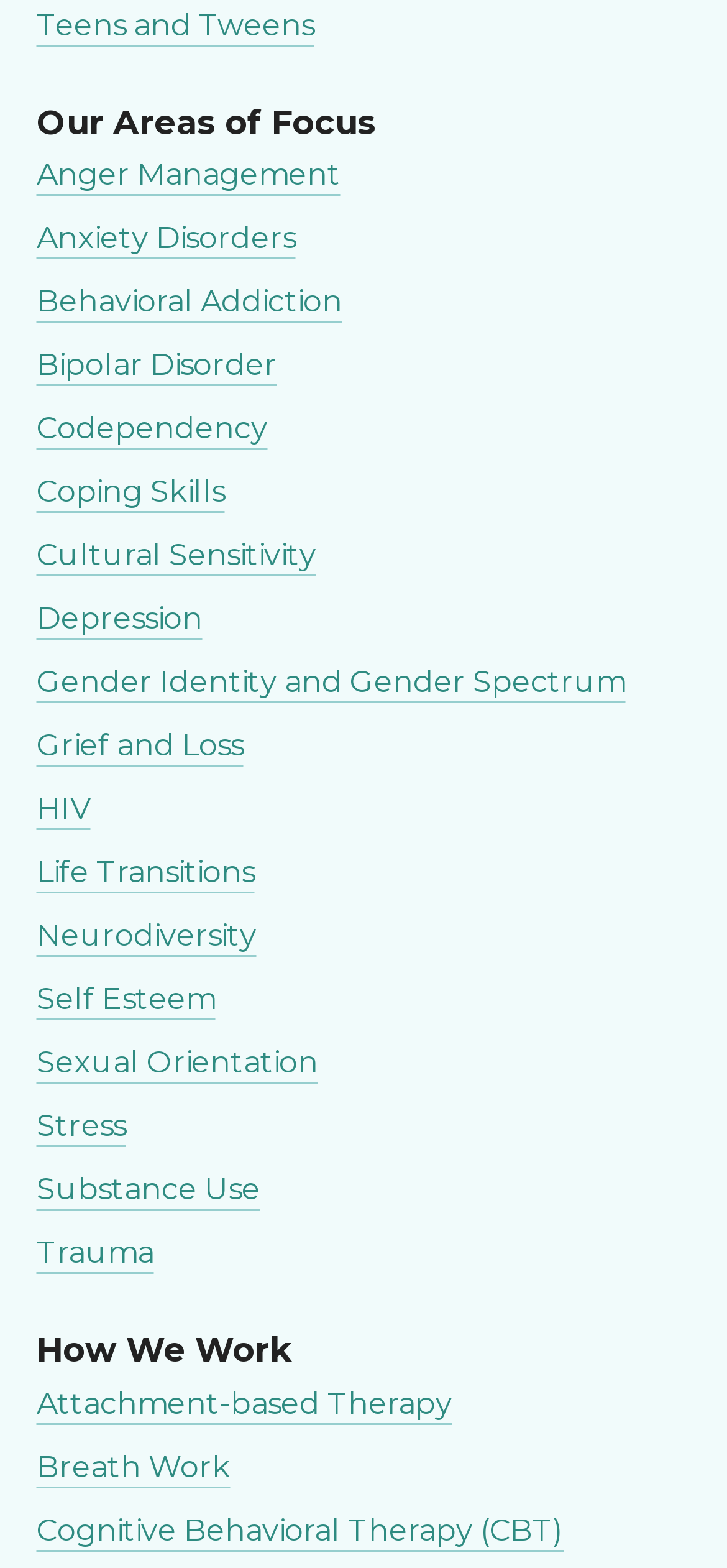Could you find the bounding box coordinates of the clickable area to complete this instruction: "Discover How We Work"?

[0.05, 0.85, 0.95, 0.875]